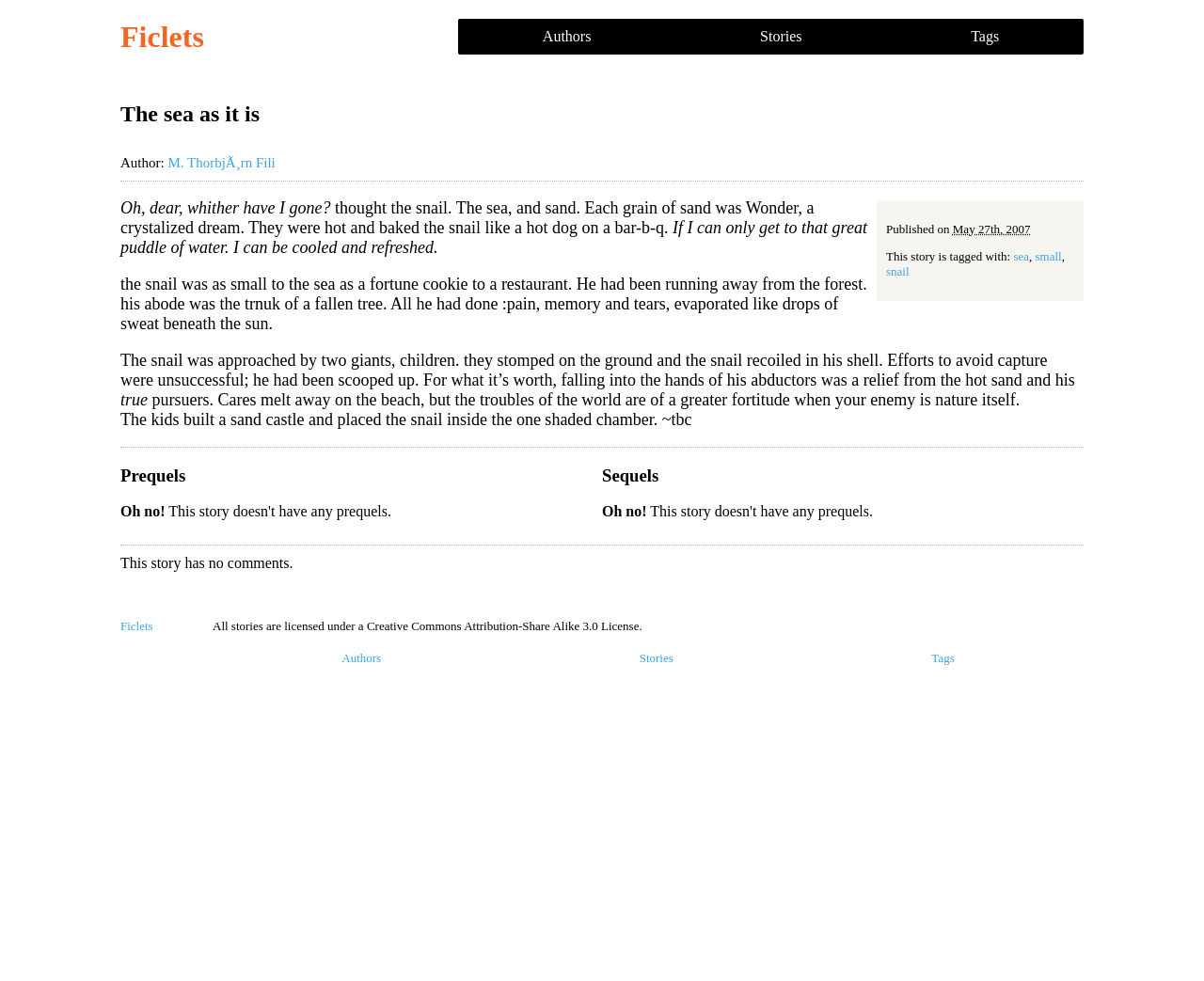Provide a thorough description of the webpage you see.

This webpage is about a short story titled "The sea as it is" by M. Thorbjørn Fili, hosted on the Ficlets Archive platform. At the top, there is a heading "Ficlets" which is also a link, followed by three more links: "Authors", "Stories", and "Tags". 

Below these links, the main content area begins, which contains the story. The story title "The sea as it is" is displayed prominently, followed by the author's name "M. Thorbjørn Fili" and the publication date "May 27th, 2007". The story is tagged with keywords "sea", "small", and "snail". 

The story itself is a short narrative about a snail's journey on a beach, with paragraphs of text describing its thoughts and experiences. The text is divided into several sections, with some sentences or phrases standing out as separate lines.

To the right of the story, there are two headings: "Prequels" and "Sequels", but they do not contain any content. Below the story, there is a notice that the story has no comments. 

At the very bottom of the page, there is a section with links to "Ficlets", "Authors", "Stories", and "Tags" again, as well as a statement about the licensing of the stories on the platform under a Creative Commons Attribution-Share Alike 3.0 License.